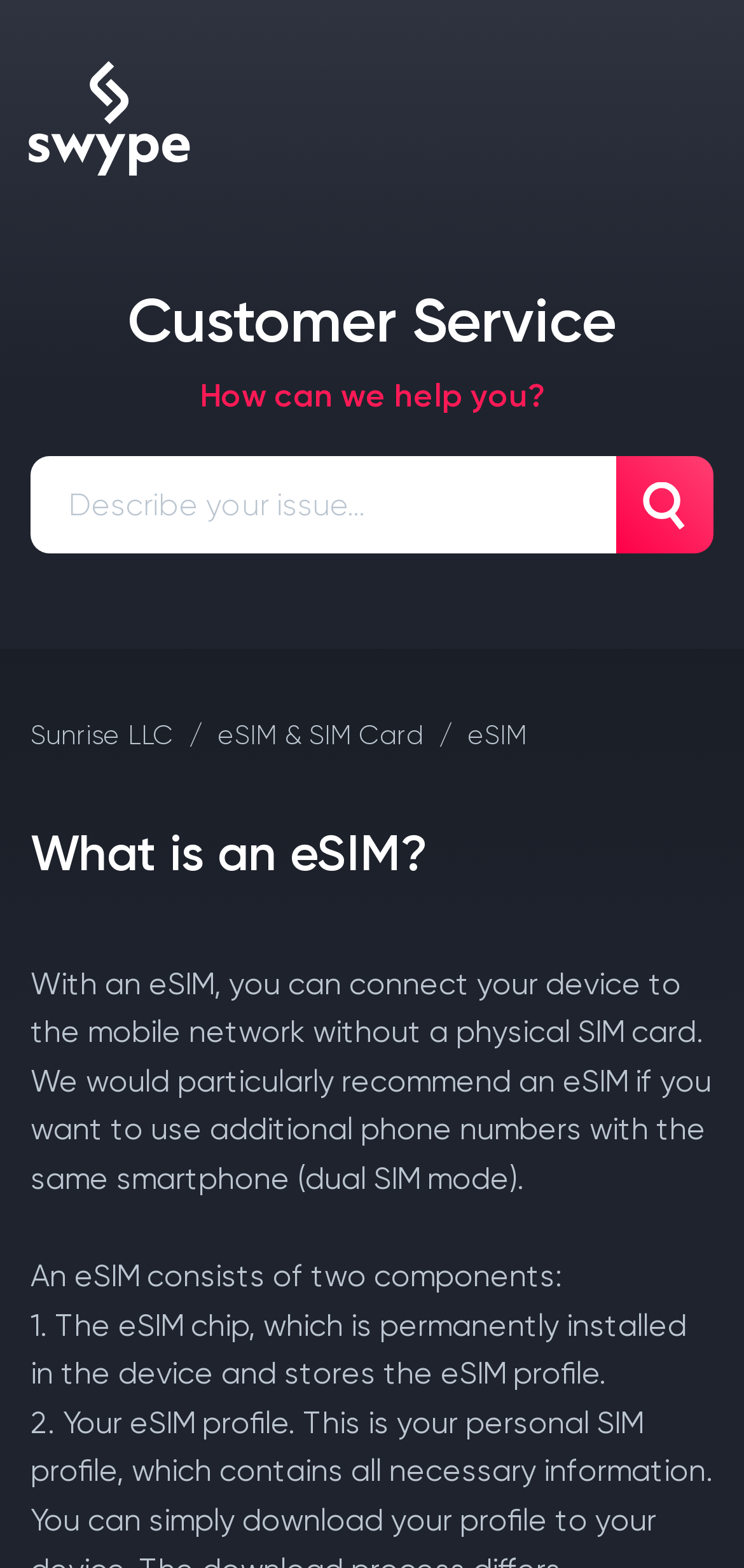Given the element description, predict the bounding box coordinates in the format (top-left x, top-left y, bottom-right x, bottom-right y). Make sure all values are between 0 and 1. Here is the element description: Customer Service

[0.172, 0.184, 0.828, 0.231]